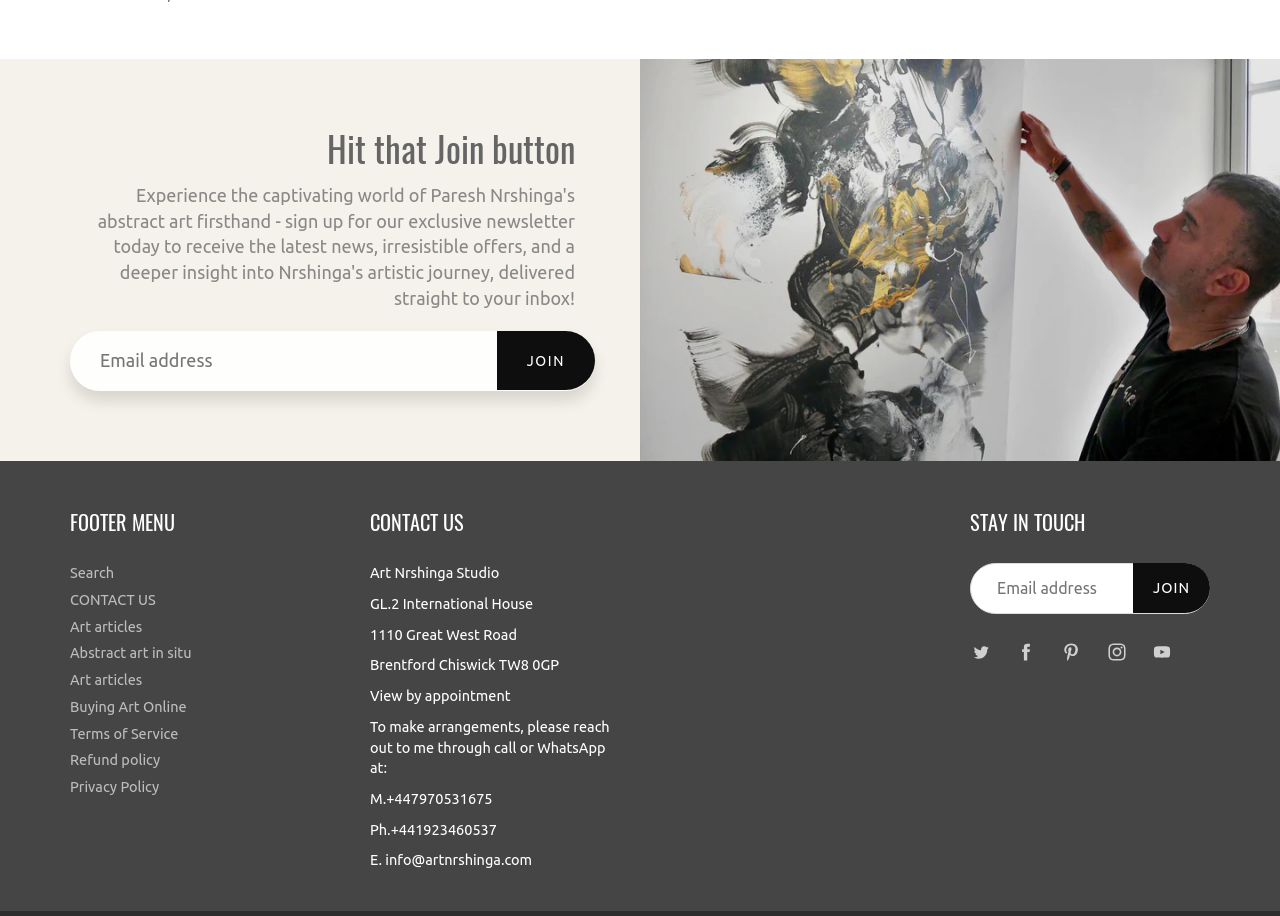Determine the bounding box coordinates of the clickable region to carry out the instruction: "Click the JOIN button".

[0.388, 0.362, 0.465, 0.426]